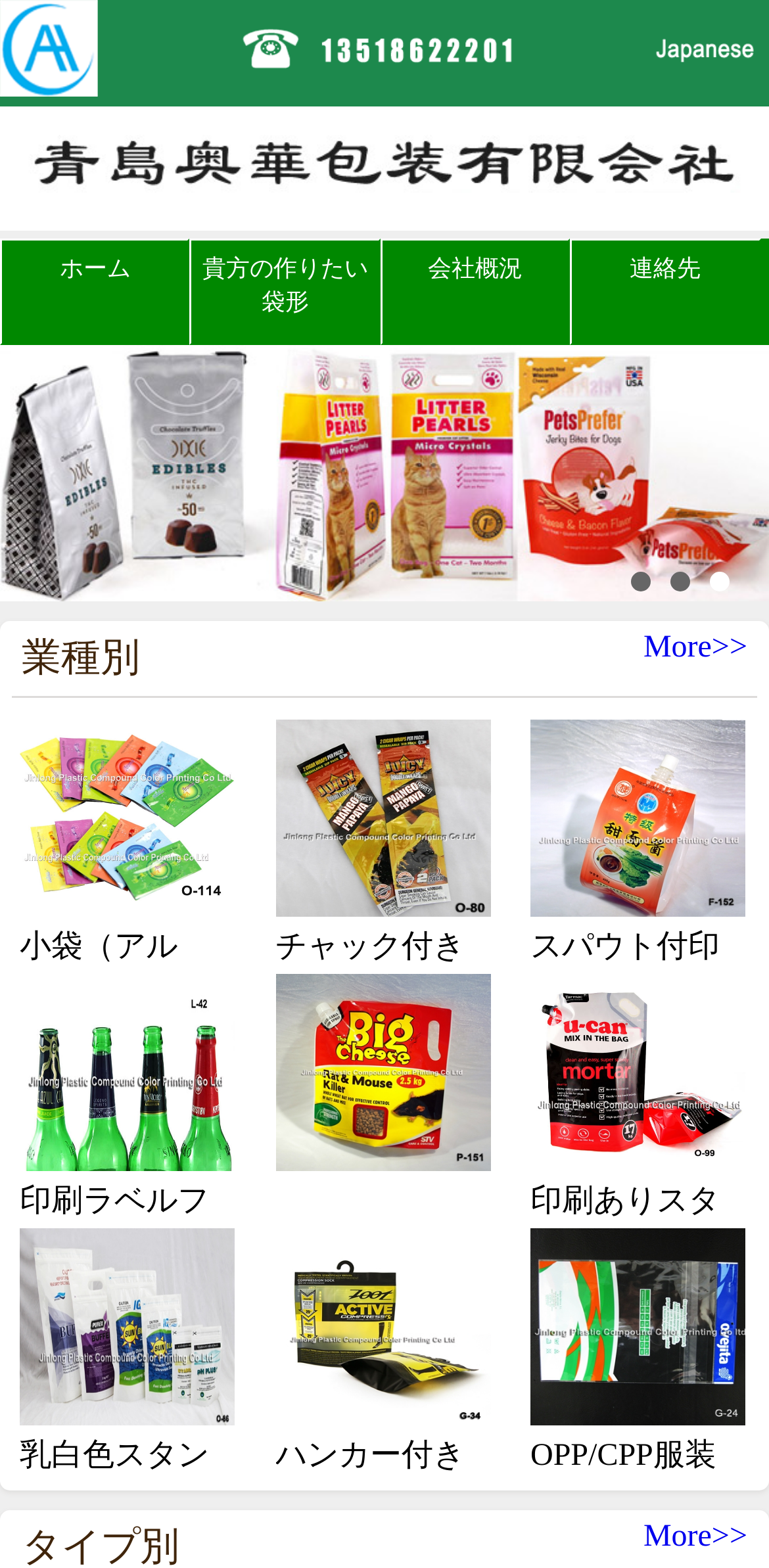Show the bounding box coordinates for the element that needs to be clicked to execute the following instruction: "Browse 'industry' categories". Provide the coordinates in the form of four float numbers between 0 and 1, i.e., [left, top, right, bottom].

[0.015, 0.403, 0.985, 0.445]